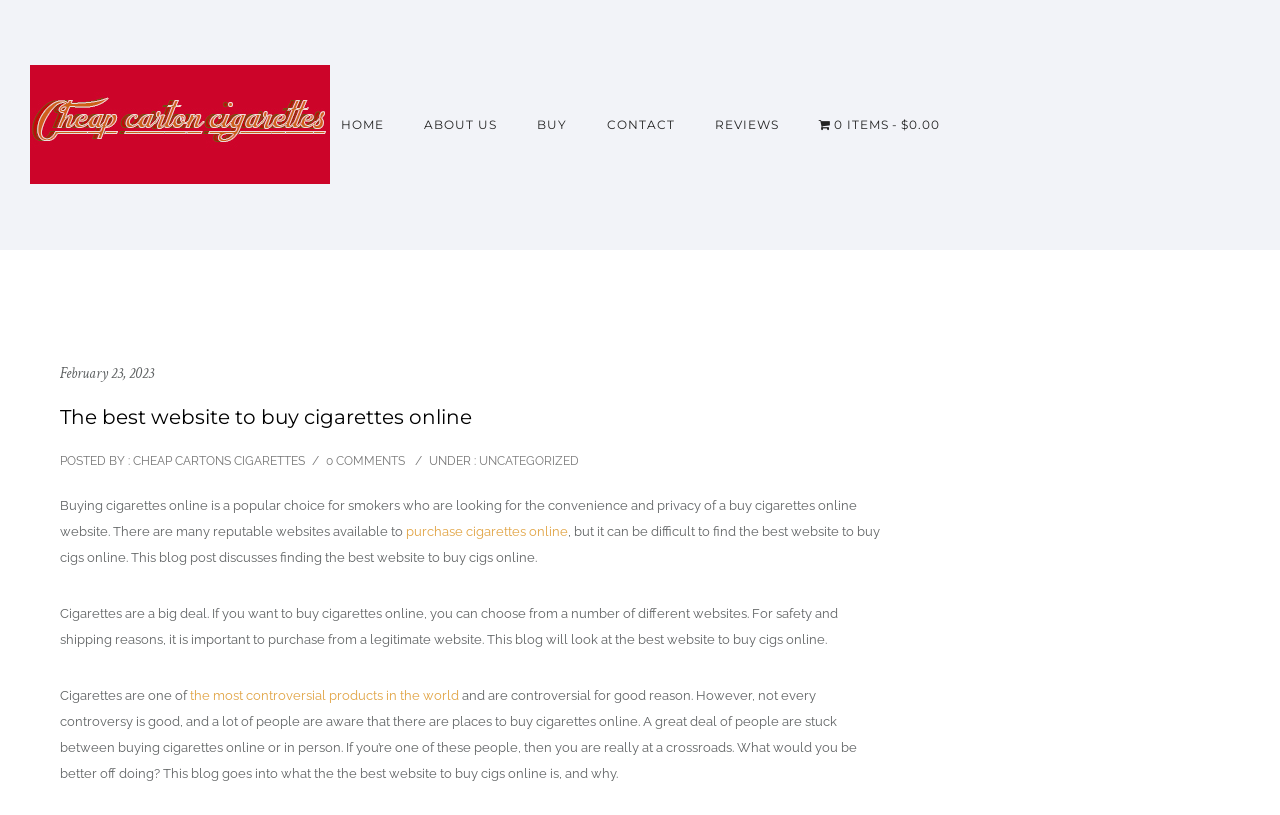What is the main topic of the blog post?
Please answer the question as detailed as possible.

The main topic of the blog post is finding the best website to buy cigs online, as indicated by the text 'This blog post discusses finding the best website to buy cigs online' and 'This blog will look at the best website to buy cigs online'.